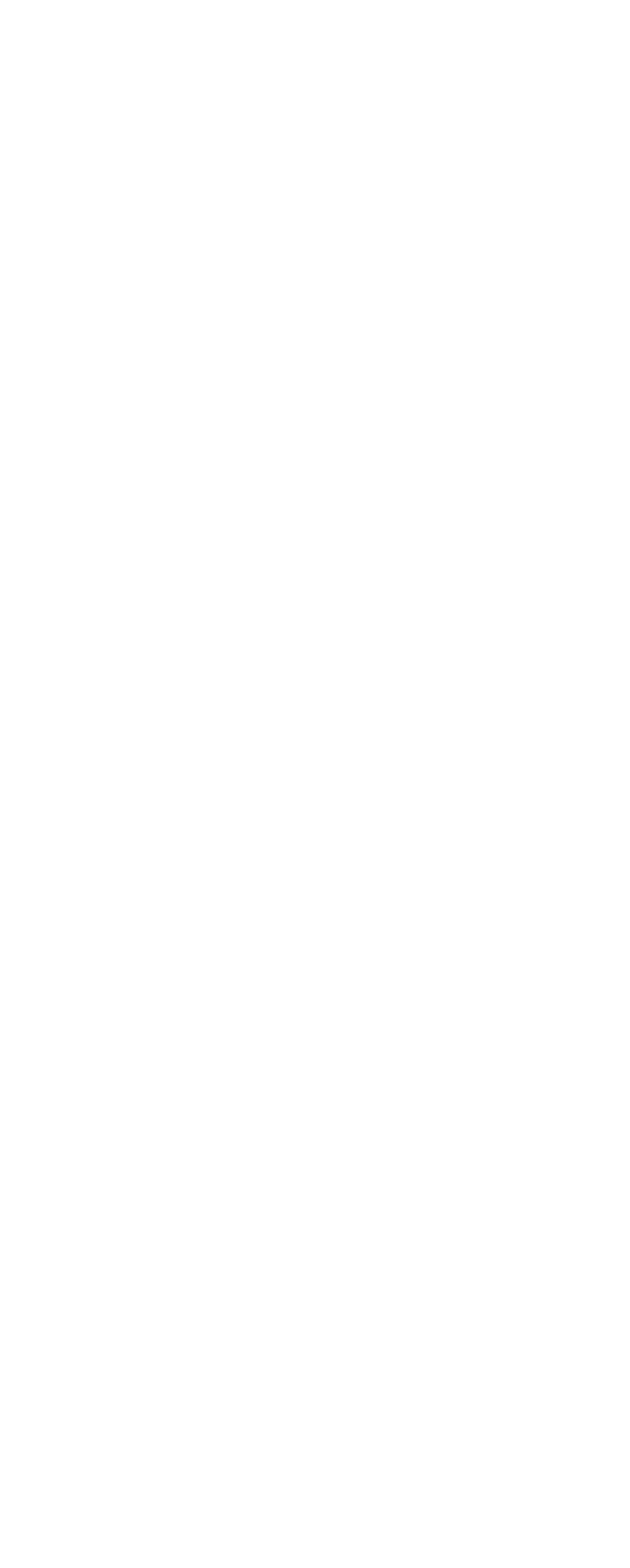Please answer the following question using a single word or phrase: What is the last link on the webpage?

knadock